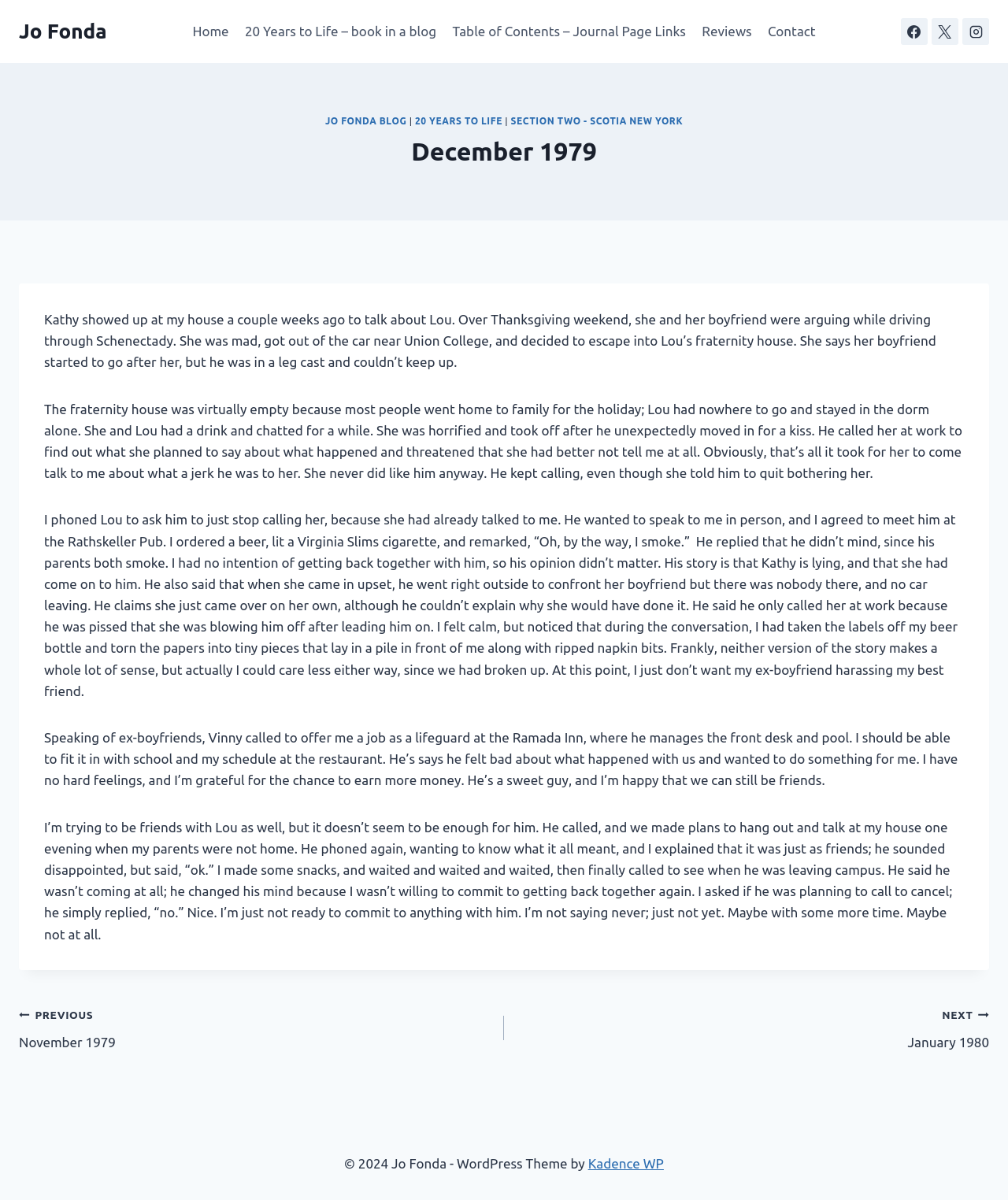Please answer the following question using a single word or phrase: 
What is the name of the blog?

Jo Fonda